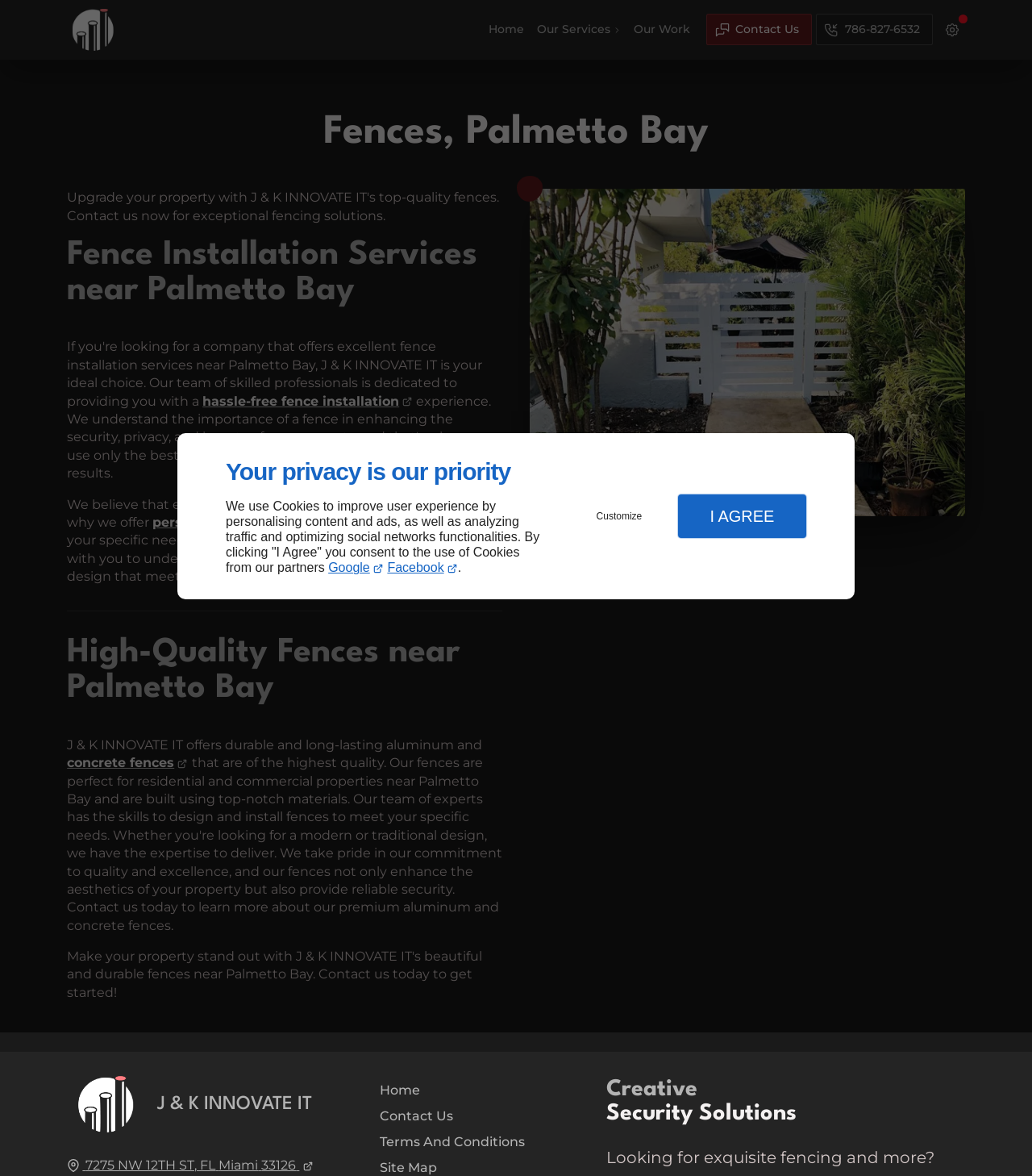Extract the bounding box coordinates of the UI element described: "Railings". Provide the coordinates in the format [left, top, right, bottom] with values ranging from 0 to 1.

[0.524, 0.094, 0.569, 0.113]